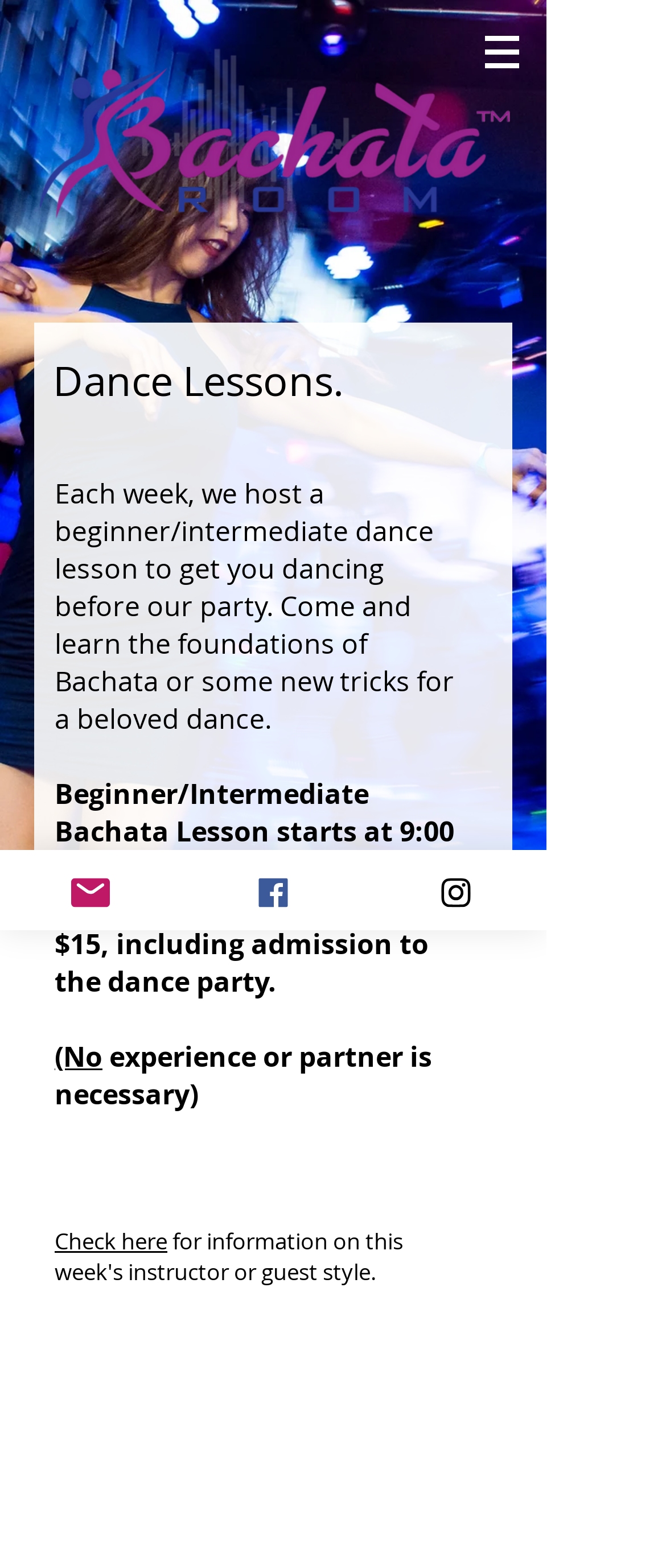Identify the bounding box of the UI component described as: "Check here".

[0.082, 0.781, 0.251, 0.801]